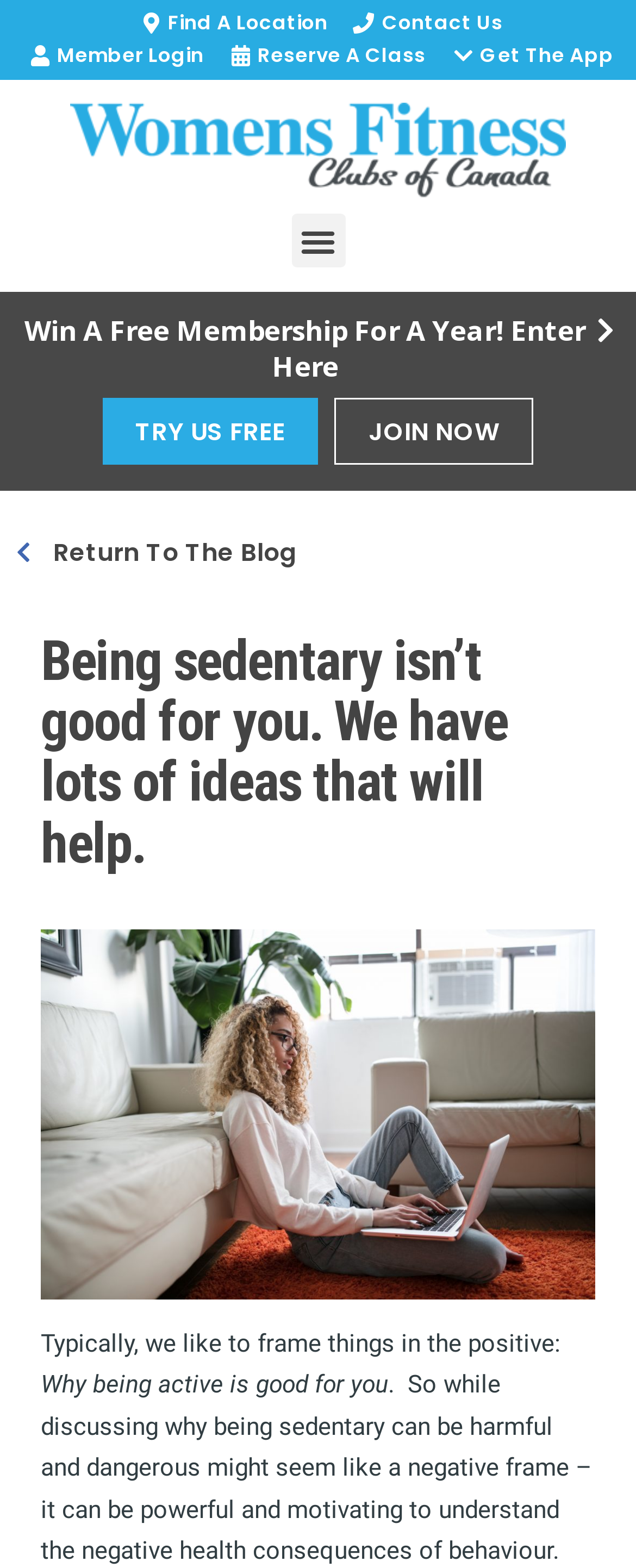Based on the element description "TRY US FREE", predict the bounding box coordinates of the UI element.

[0.162, 0.253, 0.5, 0.296]